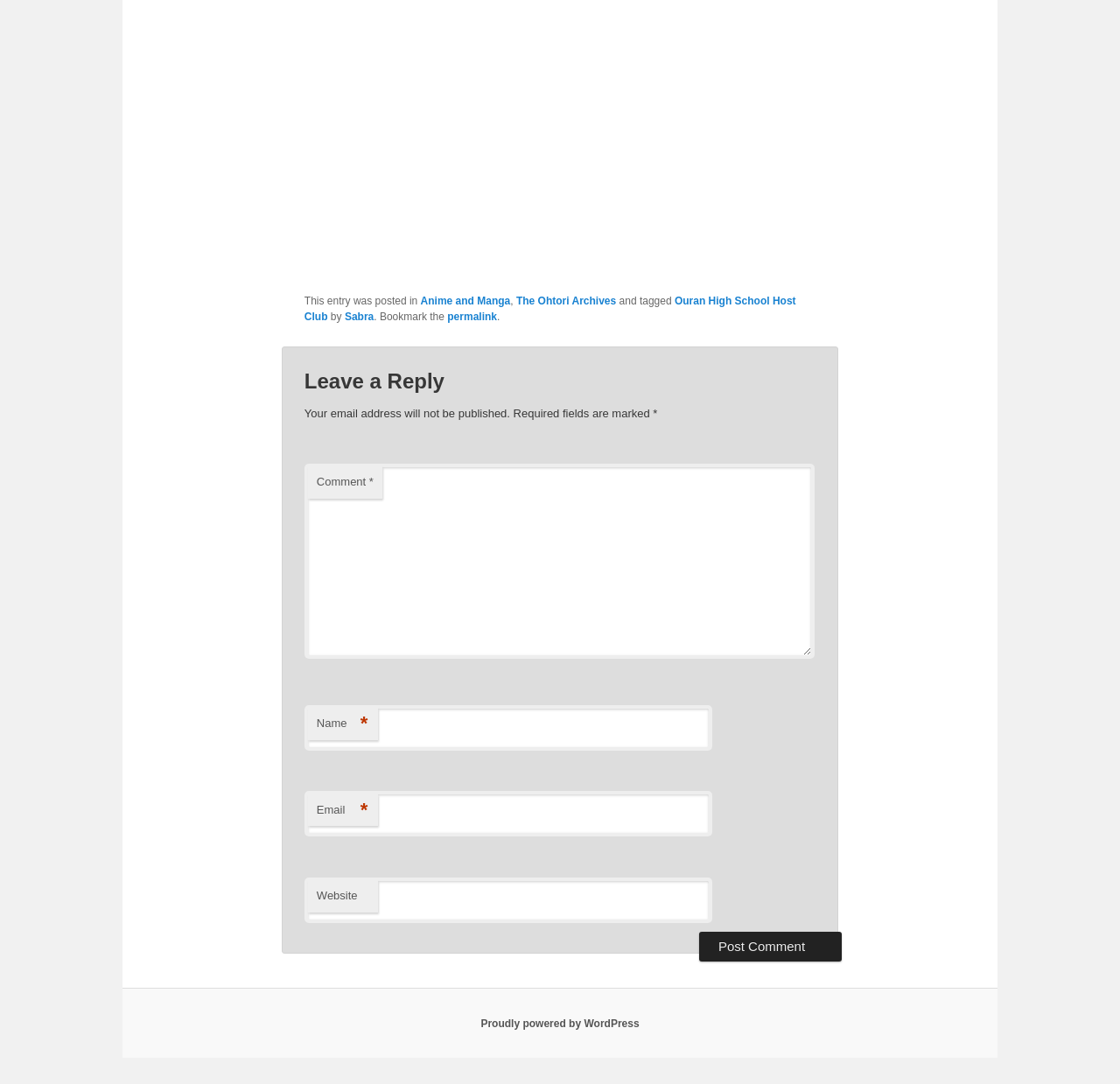Respond to the question below with a single word or phrase:
What is the name of the website that powers this blog?

WordPress